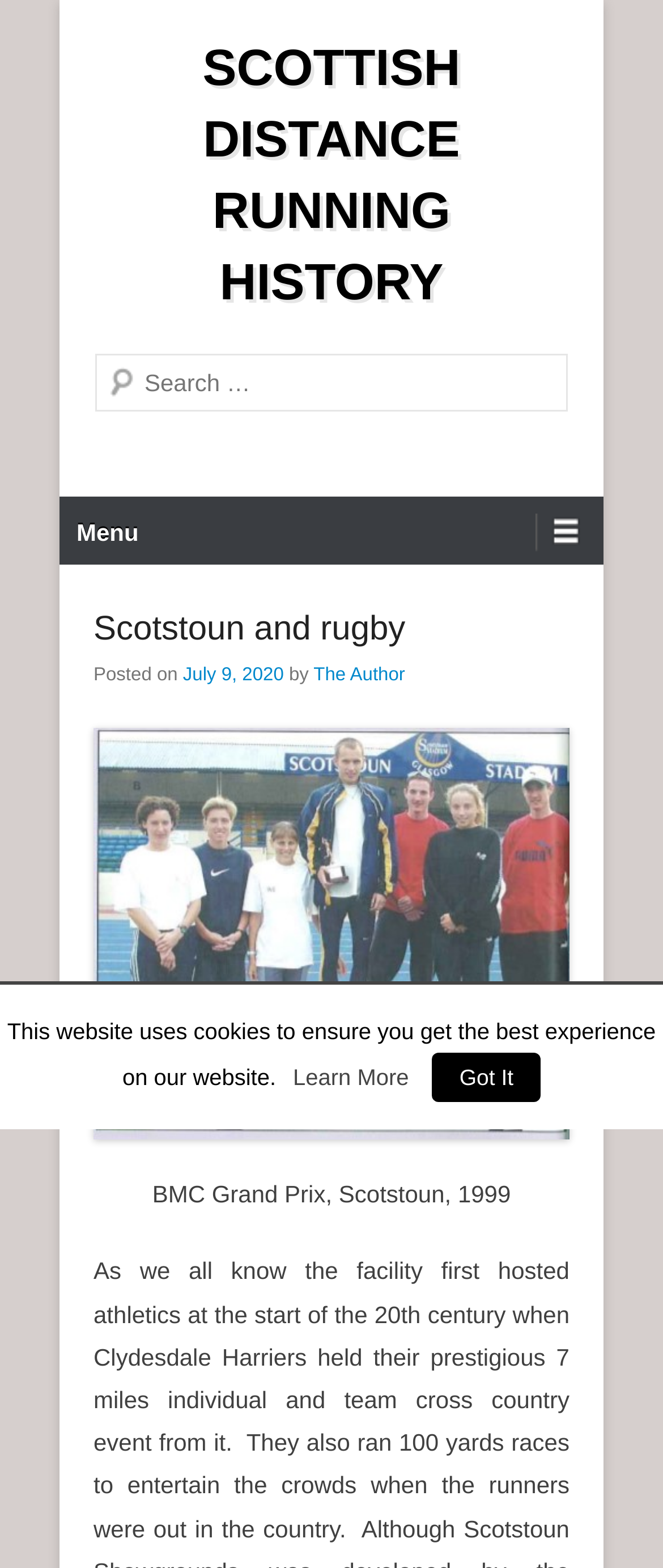Please identify the bounding box coordinates of where to click in order to follow the instruction: "Search for something".

[0.144, 0.226, 0.856, 0.262]